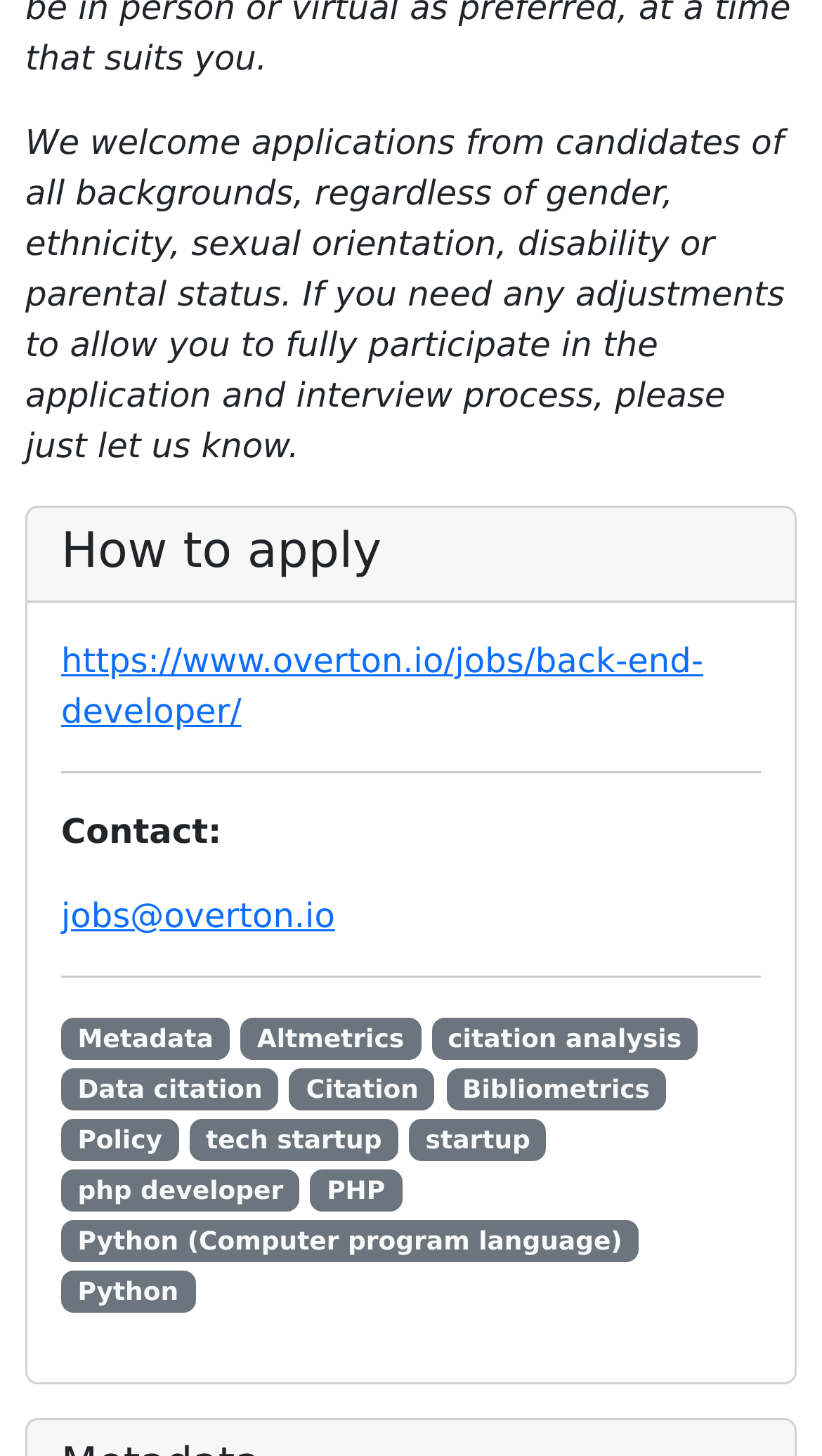Can you find the bounding box coordinates of the area I should click to execute the following instruction: "View the October 14, 2013 - New Star Sited Over Albany article"?

None